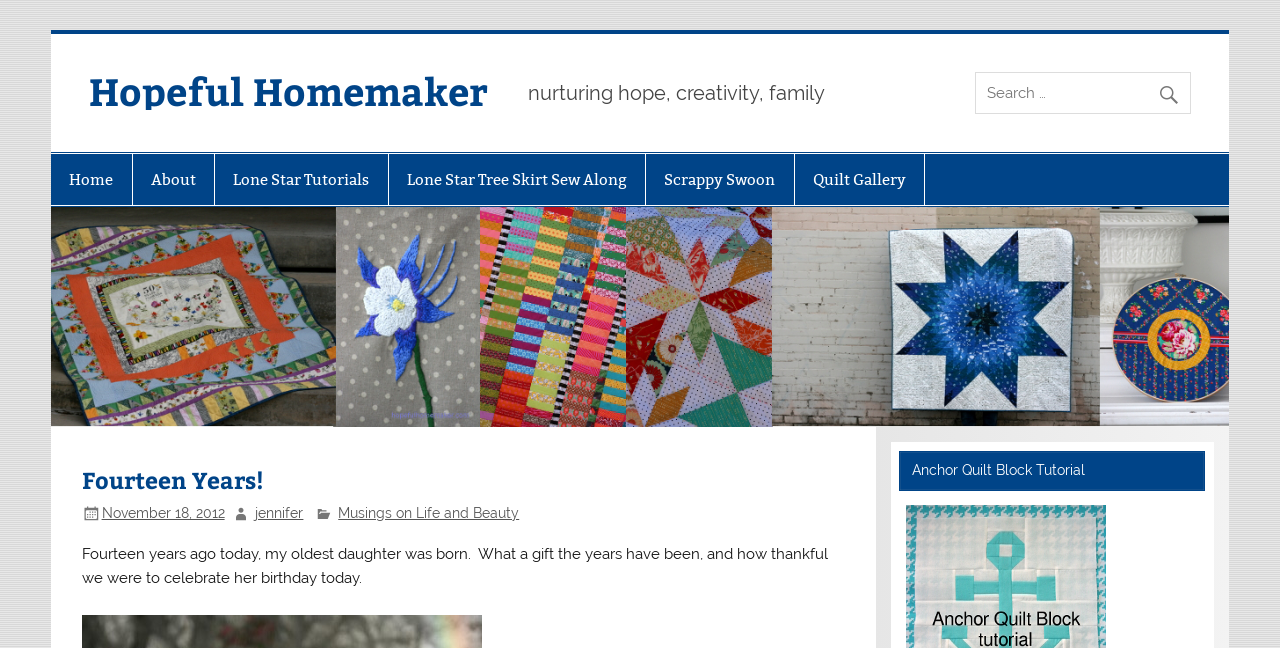What is the name of the website?
Refer to the screenshot and respond with a concise word or phrase.

Hopeful Homemaker